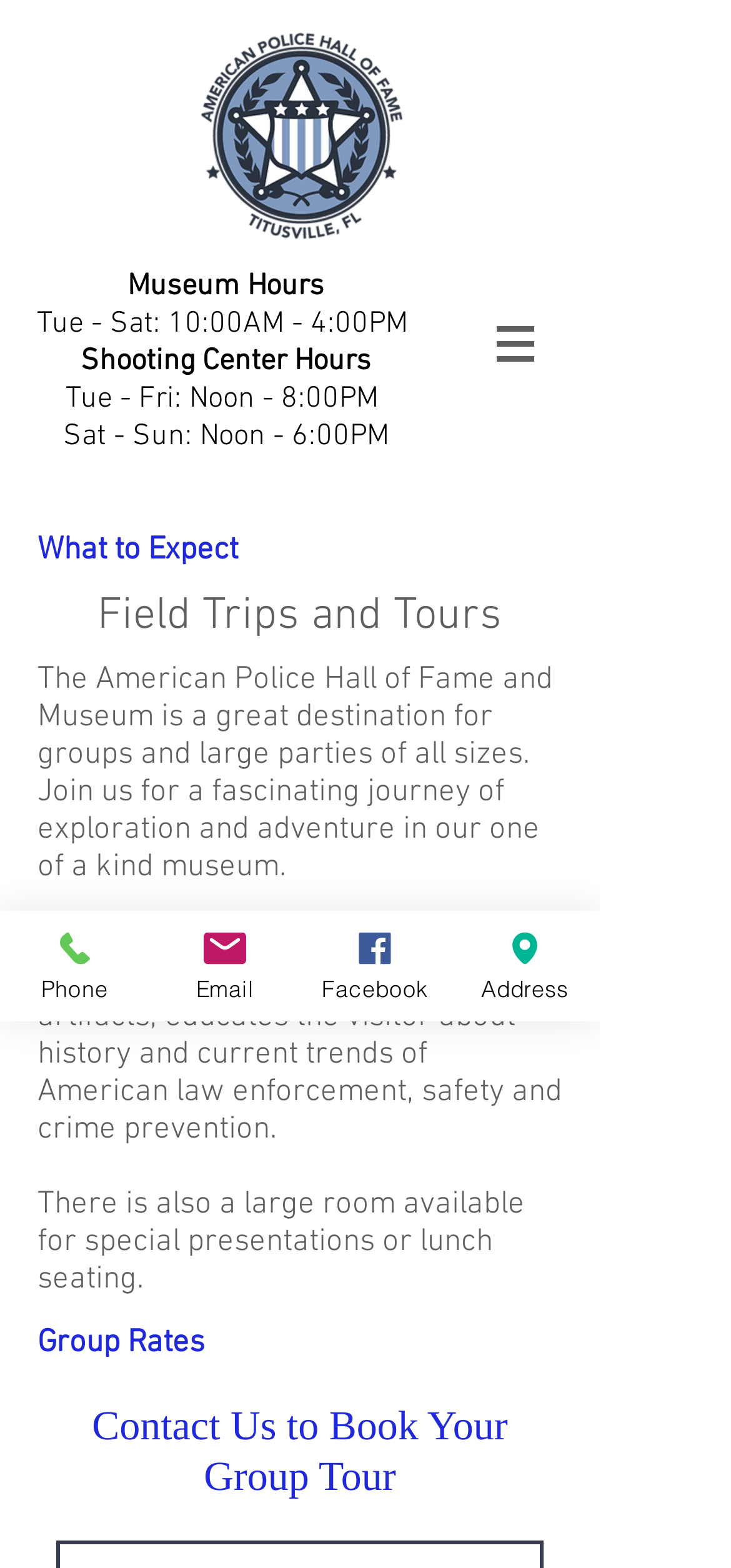What are the museum hours?
Please analyze the image and answer the question with as much detail as possible.

I found the museum hours by looking at the static text elements on the webpage. The hours are listed as 'Tue - Sat: 10:00AM - 4:00PM' which is the operating hours of the museum.